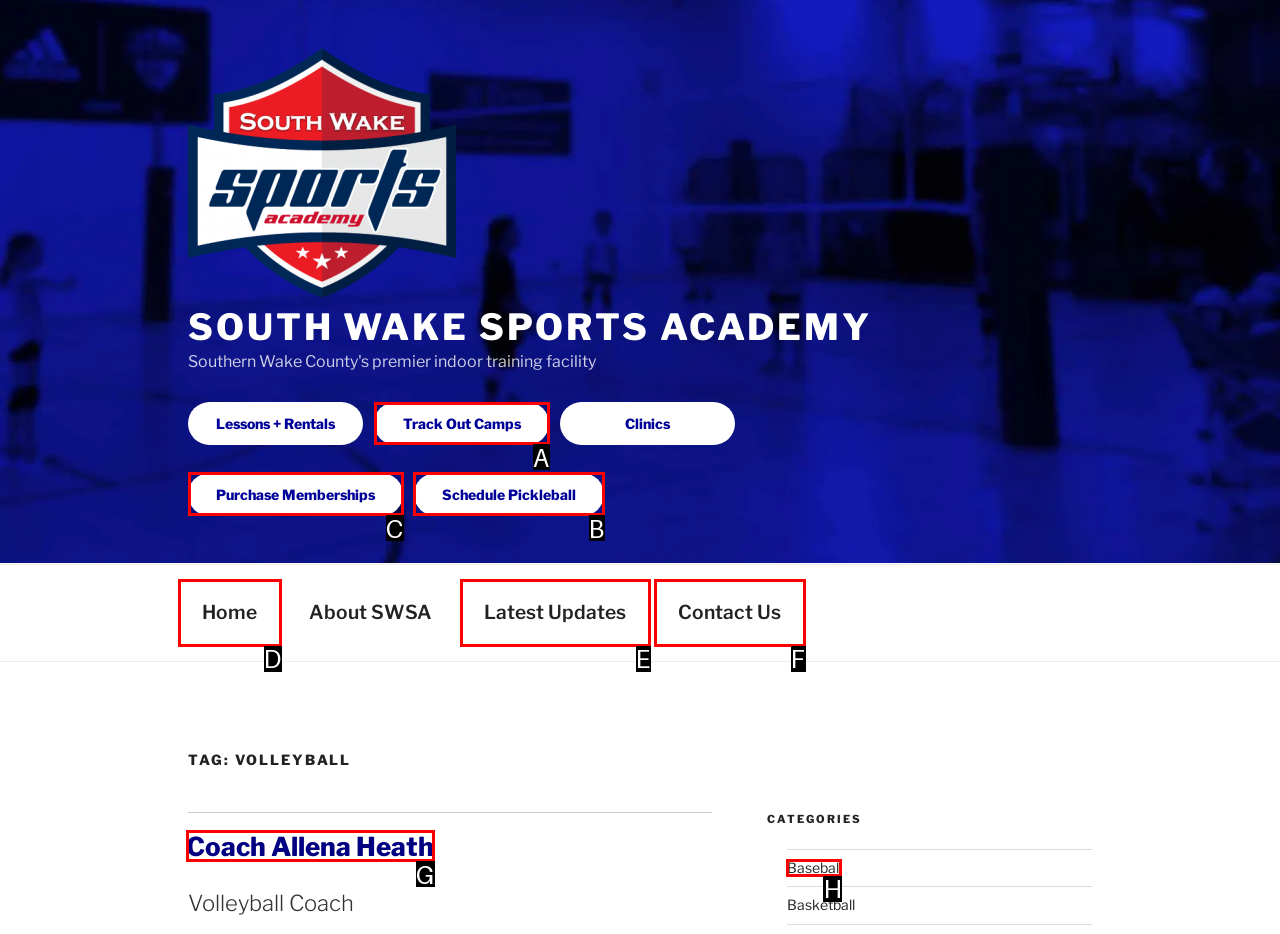Given the instruction: check Schedule Pickleball, which HTML element should you click on?
Answer with the letter that corresponds to the correct option from the choices available.

B